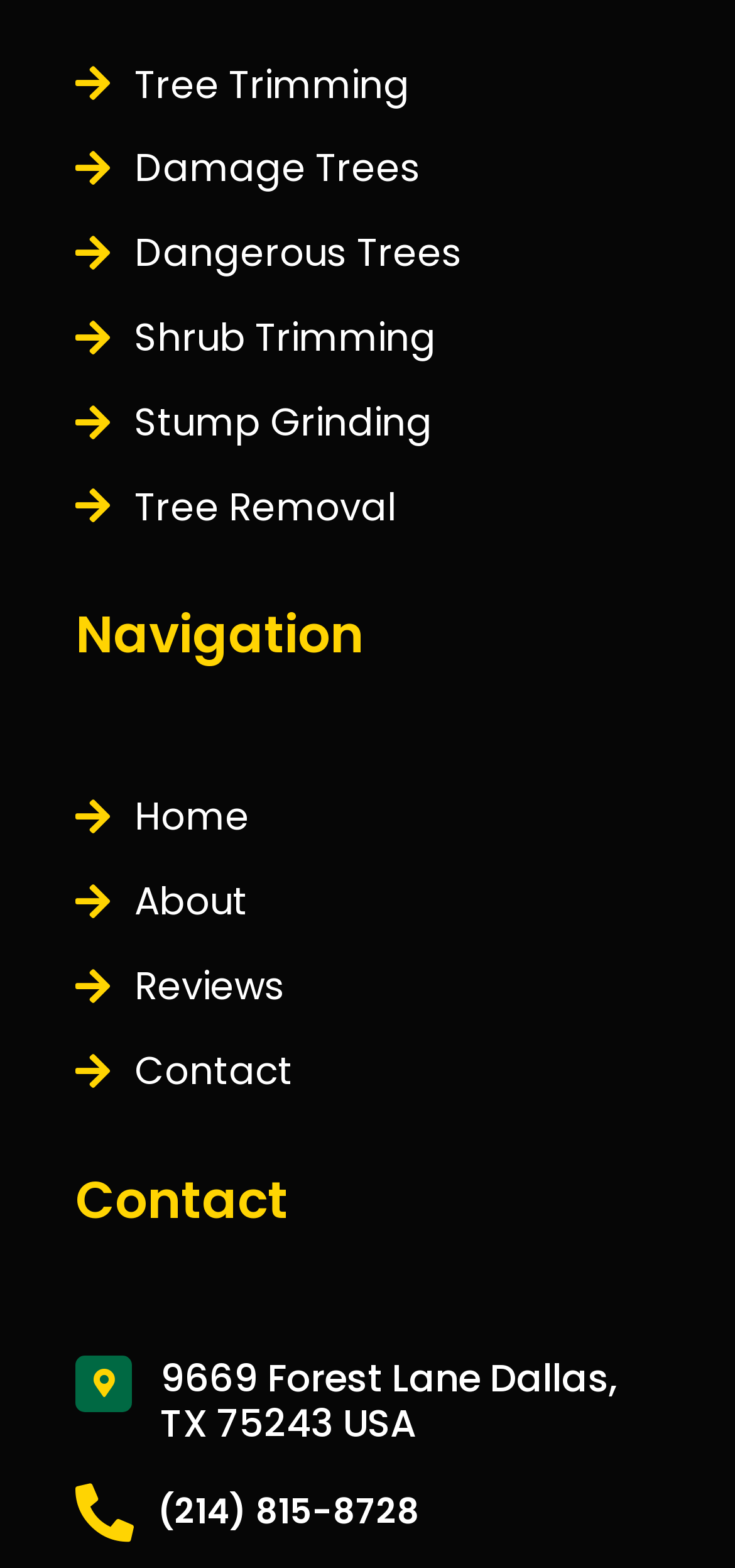Please determine the bounding box coordinates of the element to click on in order to accomplish the following task: "go to Home". Ensure the coordinates are four float numbers ranging from 0 to 1, i.e., [left, top, right, bottom].

[0.103, 0.53, 0.897, 0.564]